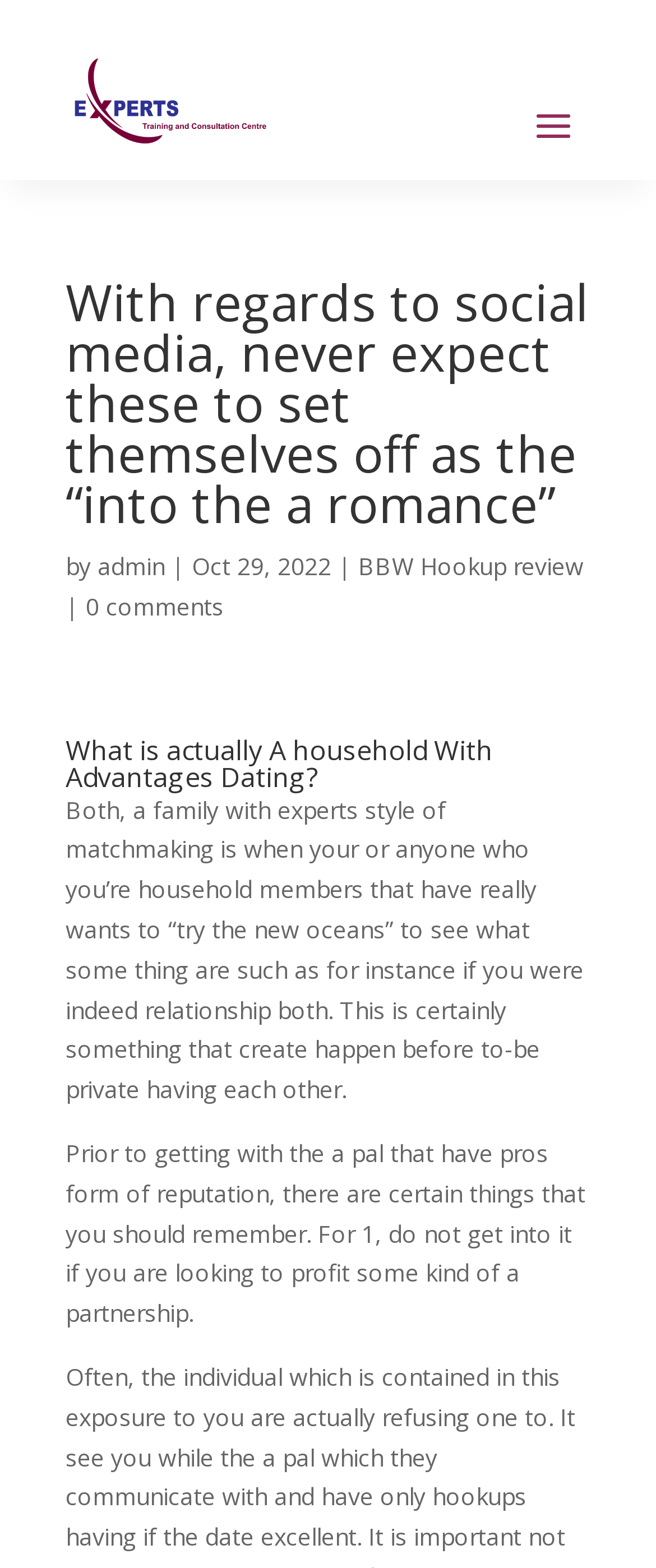Use a single word or phrase to respond to the question:
What type of dating is being discussed?

Family with benefits